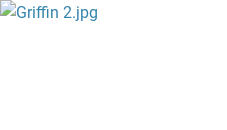Detail every significant feature and component of the image.

The image titled "Griffin 2.jpg" is associated with a tribute to the renowned tenor saxophonist Johnny Griffin, highlighting the profound impact he had on jazz music. The surrounding context discusses an event celebrating Griffin's legacy, featuring reminiscences from family, friends, and fellow musicians, including performances of his compositions. This tribute took place on September 14, 2008, at St. Peter’s Church in New York City, reaffirming the significant loss of Griffin, who passed a month prior to this event at his home in France. The image serves as a poignant reminder of his contributions to the jazz world and the memories cherished by those who worked alongside him.